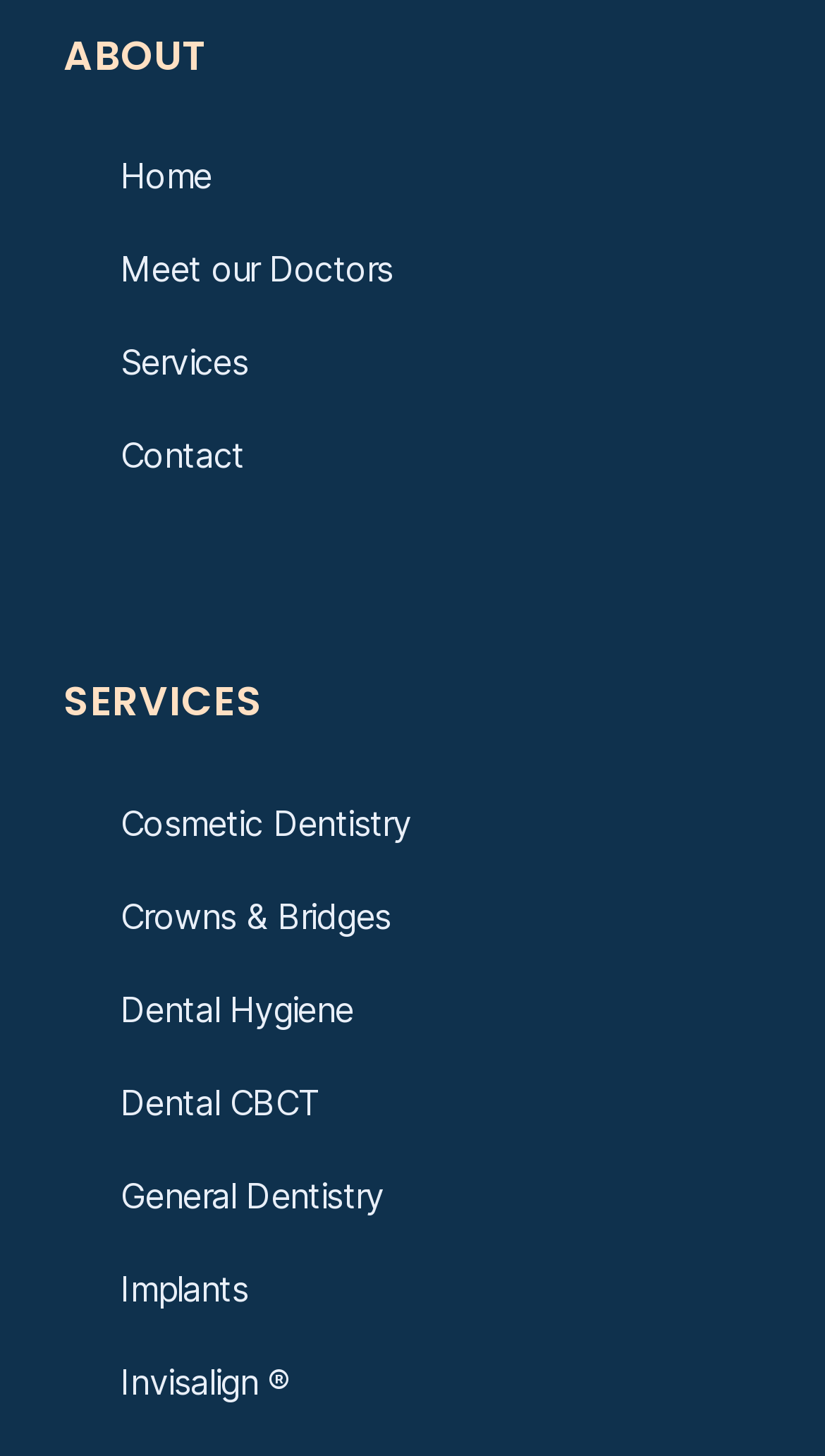What is the first section on the webpage?
Using the image, provide a concise answer in one word or a short phrase.

About